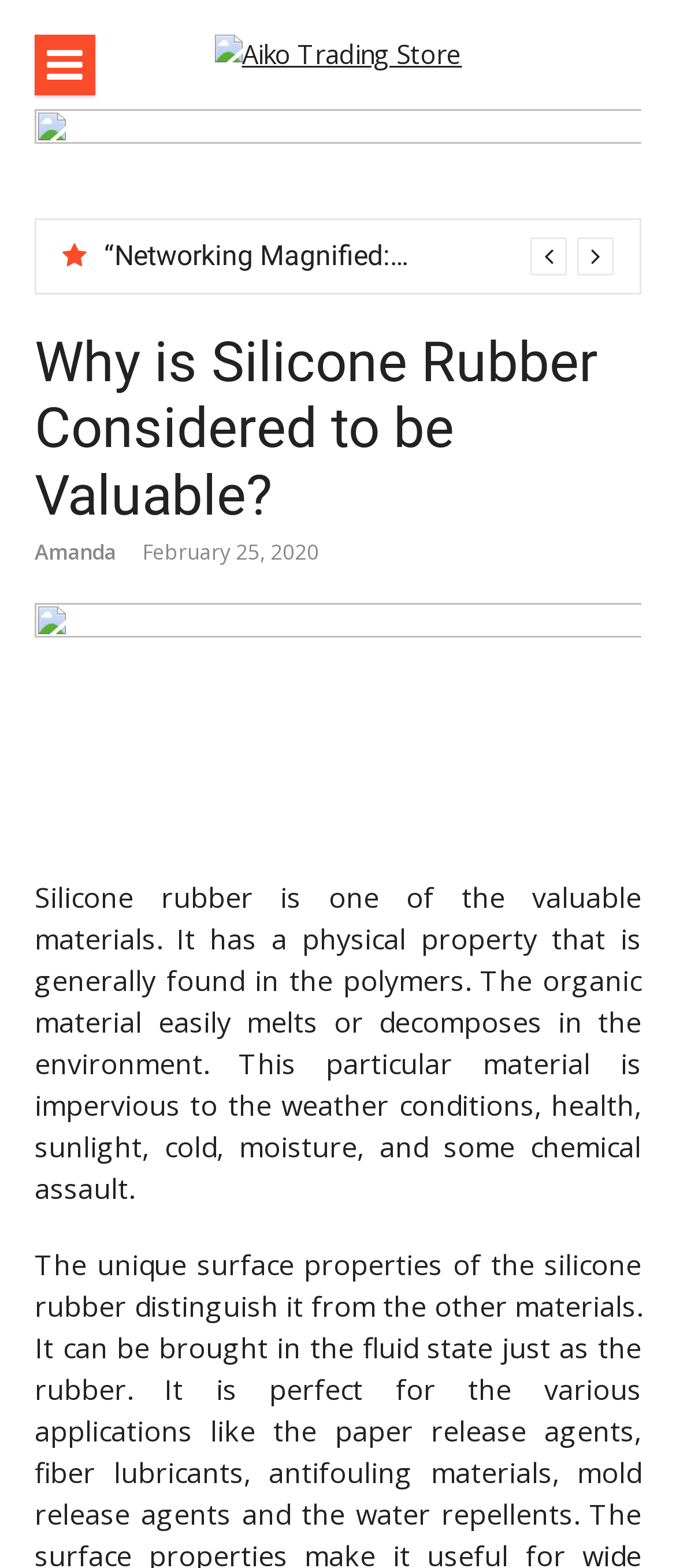Identify the bounding box for the described UI element: "Amanda".

[0.051, 0.342, 0.172, 0.361]